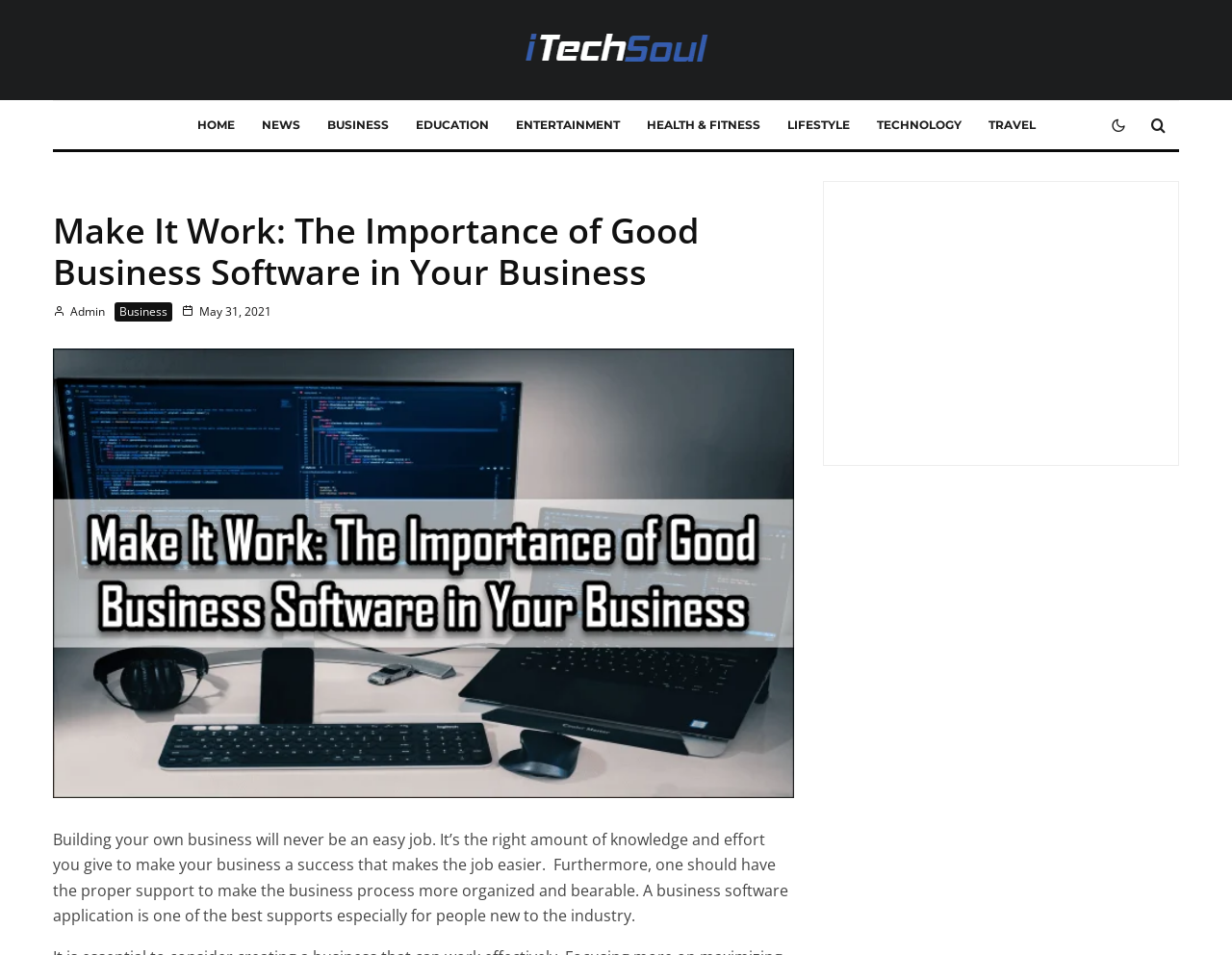What is the main topic of this webpage?
Answer the question with a single word or phrase, referring to the image.

Business software